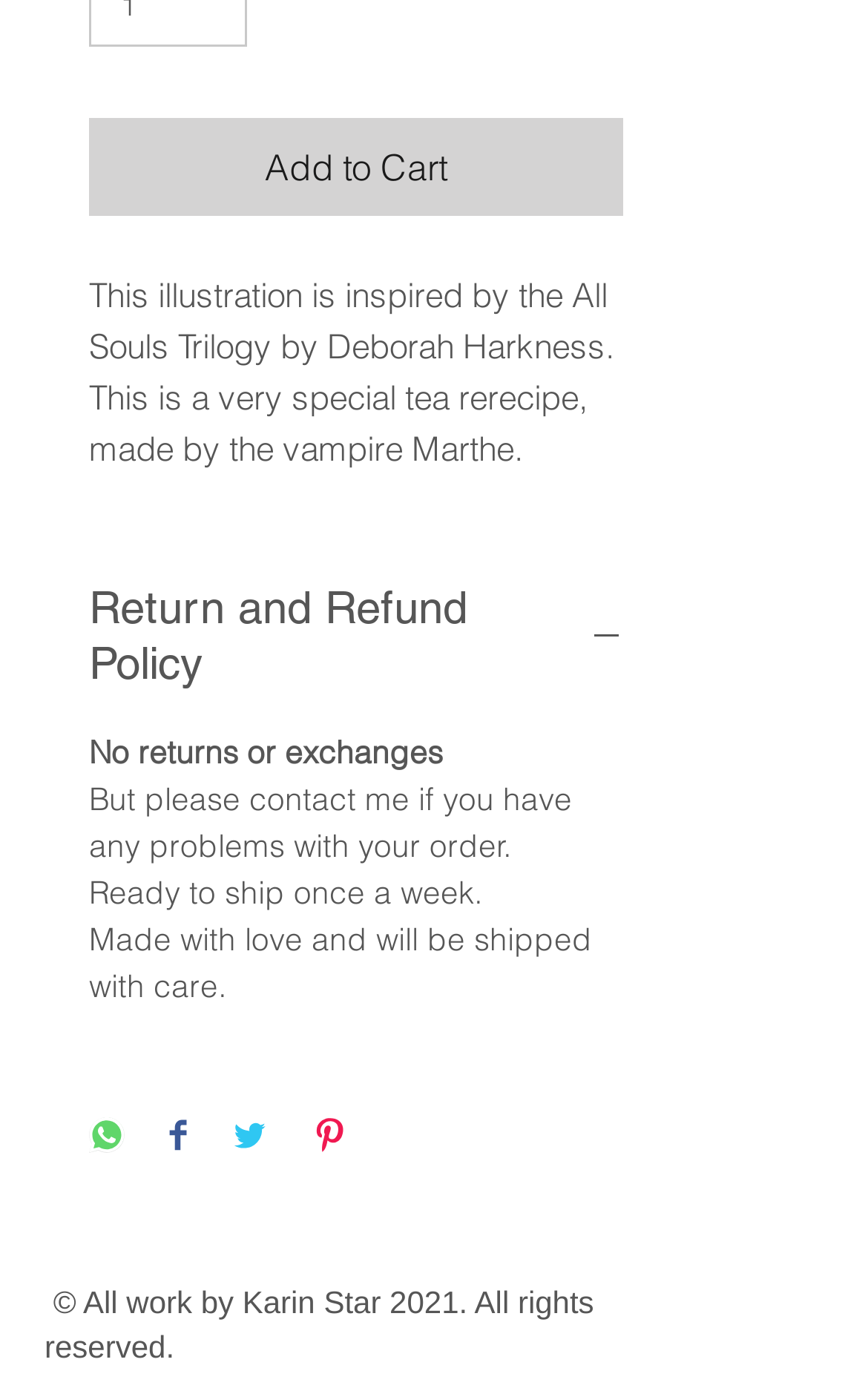Given the description: "The Hammer of Fire", determine the bounding box coordinates of the UI element. The coordinates should be formatted as four float numbers between 0 and 1, [left, top, right, bottom].

None